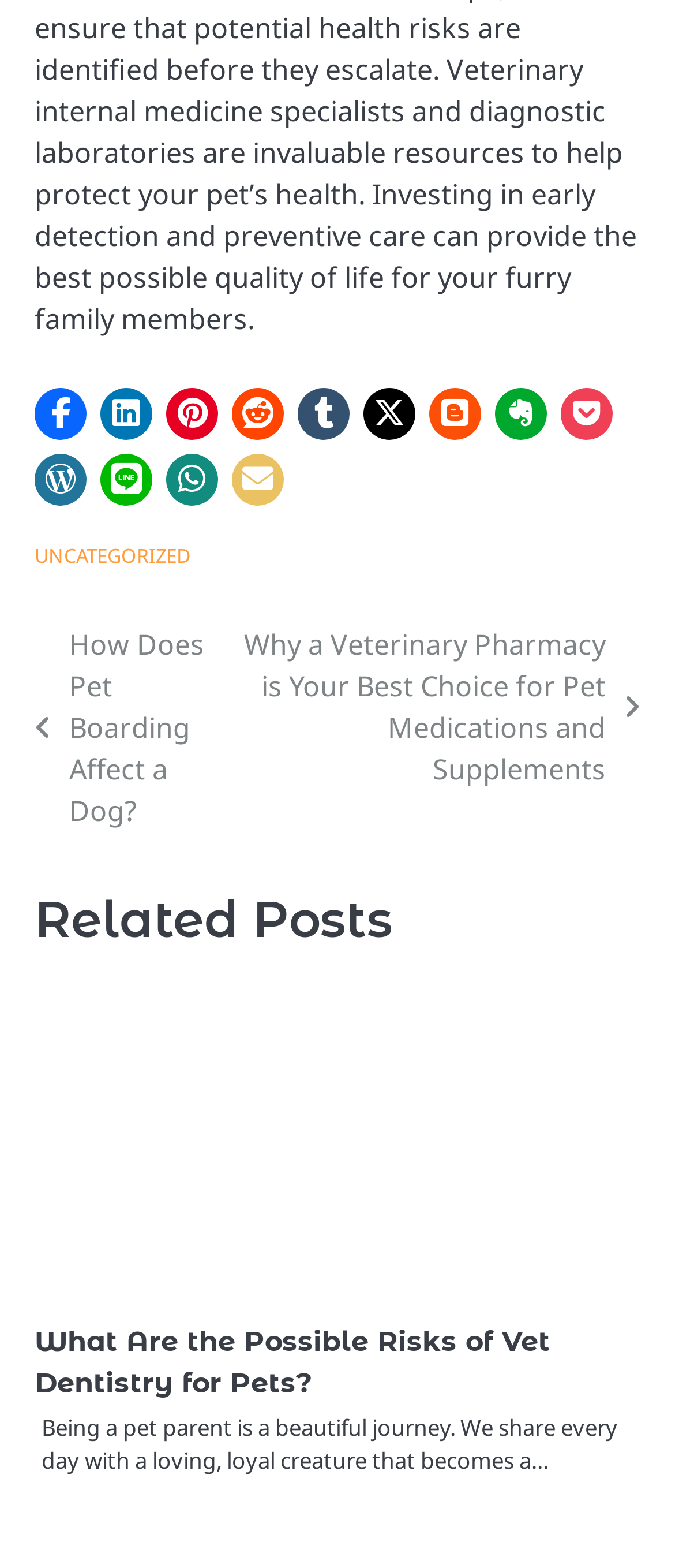Find the bounding box coordinates of the clickable region needed to perform the following instruction: "Visit Facebook". The coordinates should be provided as four float numbers between 0 and 1, i.e., [left, top, right, bottom].

None